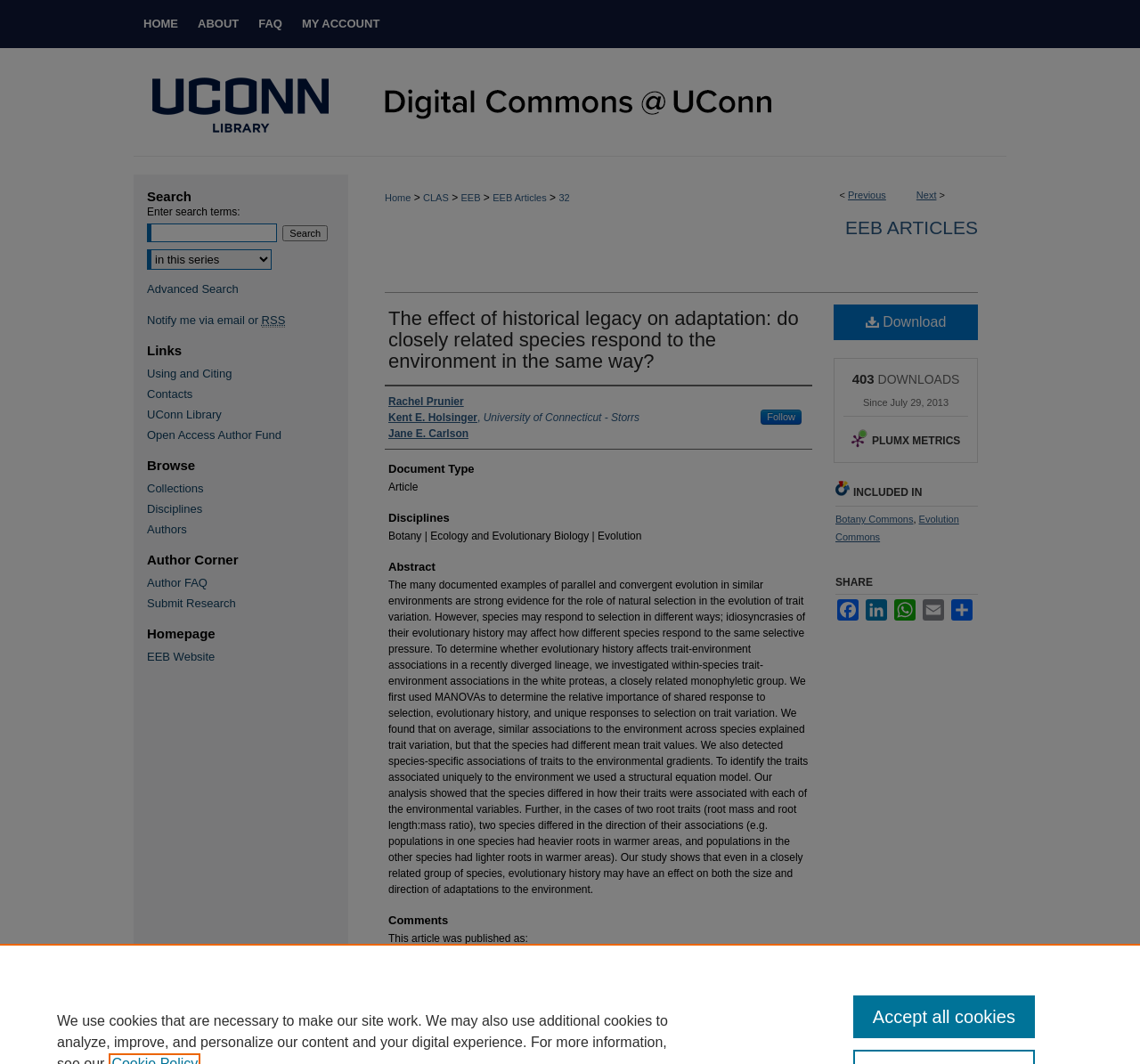What is the title of the article?
Based on the image, respond with a single word or phrase.

The effect of historical legacy on adaptation